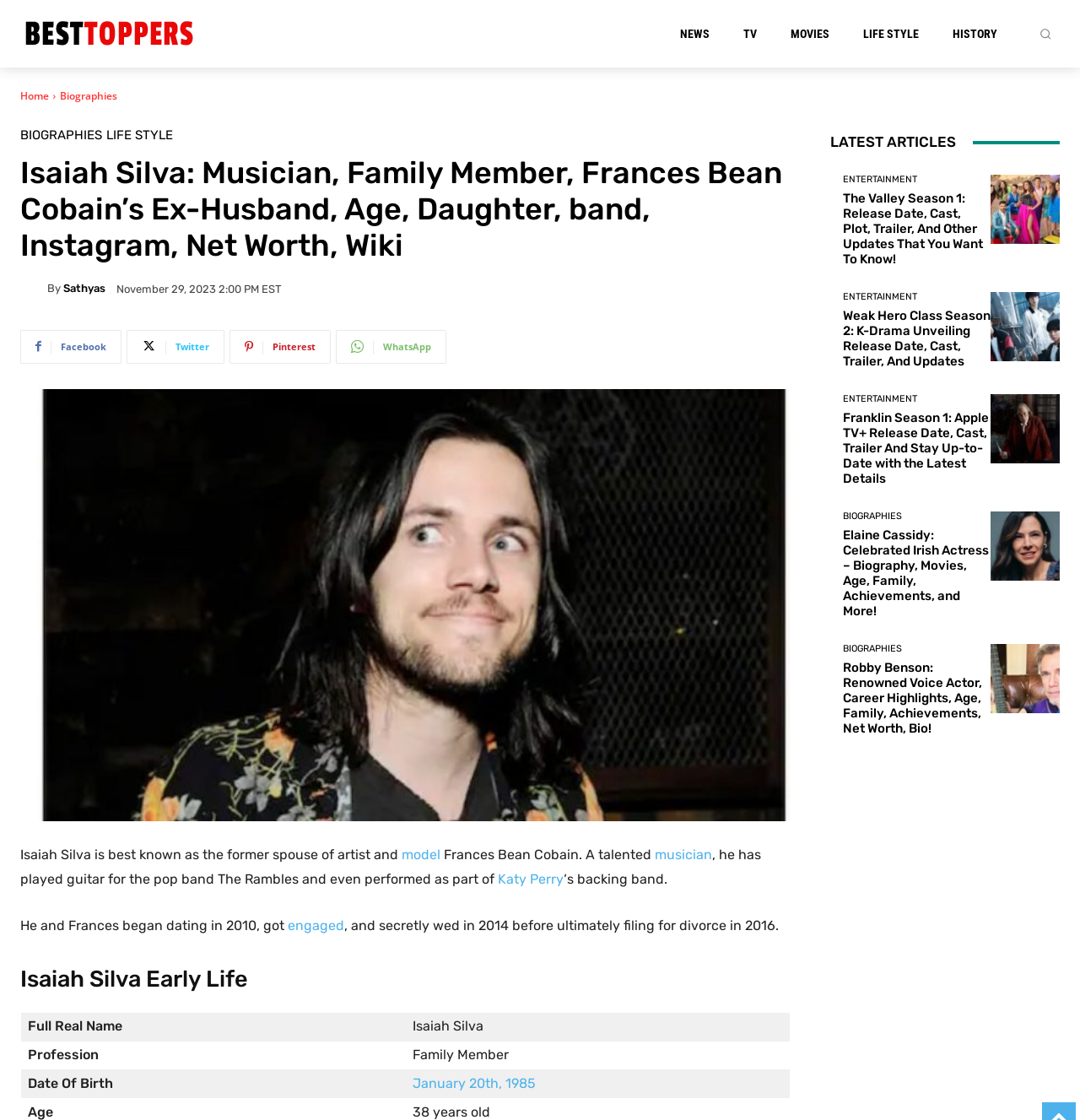Calculate the bounding box coordinates for the UI element based on the following description: "alt="Isaiah Silva" title="Isaiah Silva"". Ensure the coordinates are four float numbers between 0 and 1, i.e., [left, top, right, bottom].

[0.019, 0.347, 0.731, 0.733]